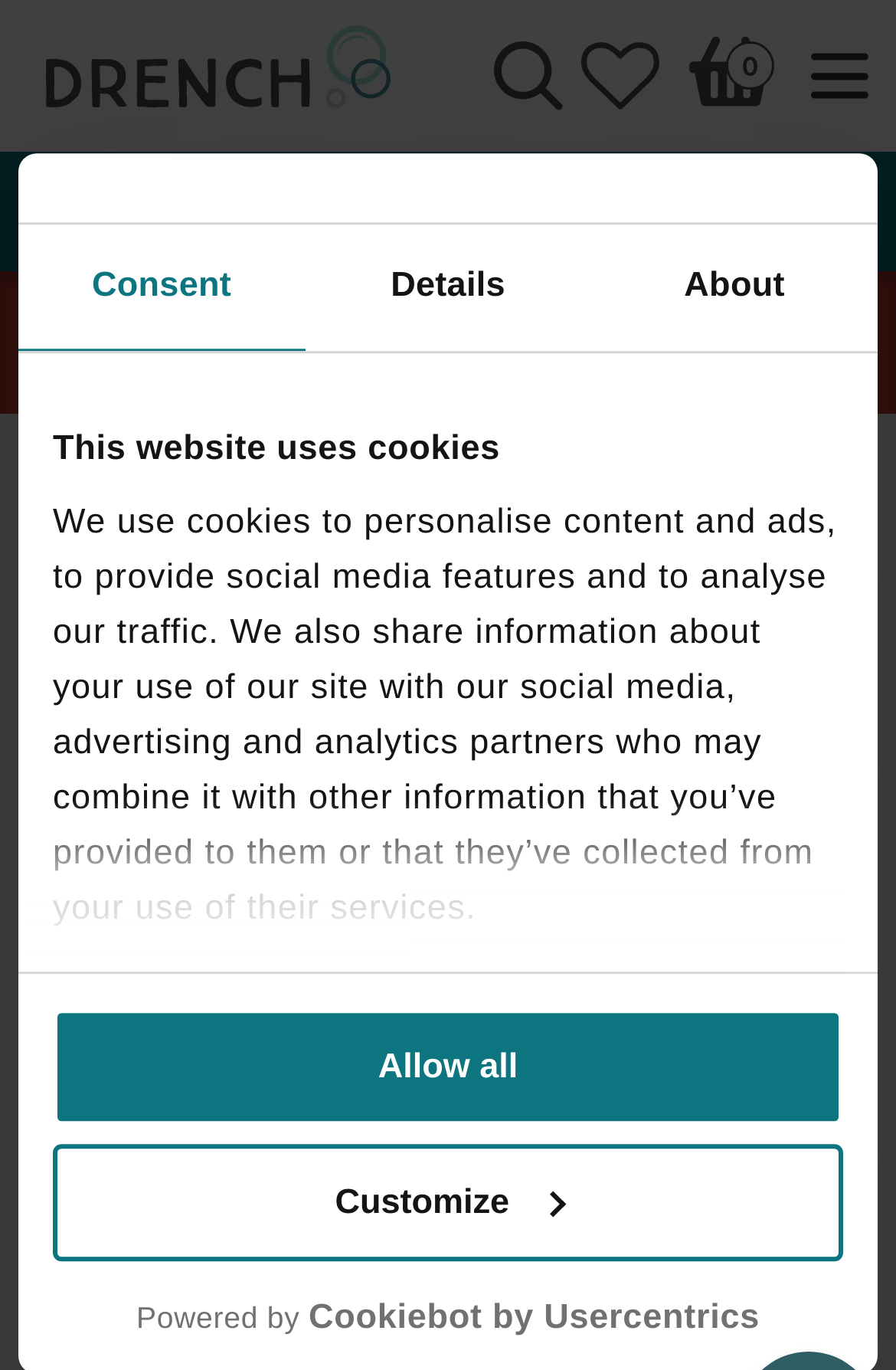Please mark the bounding box coordinates of the area that should be clicked to carry out the instruction: "View shopping basket".

[0.769, 0.03, 0.846, 0.081]